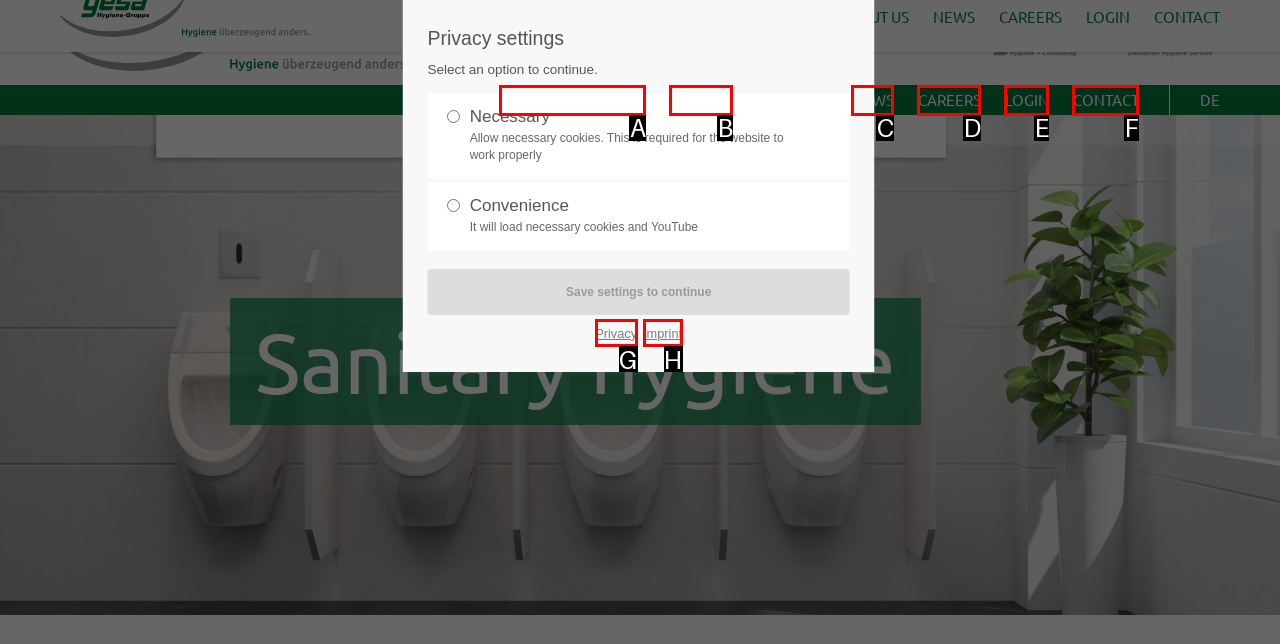From the choices provided, which HTML element best fits the description: Foster Commerce Logo? Answer with the appropriate letter.

None